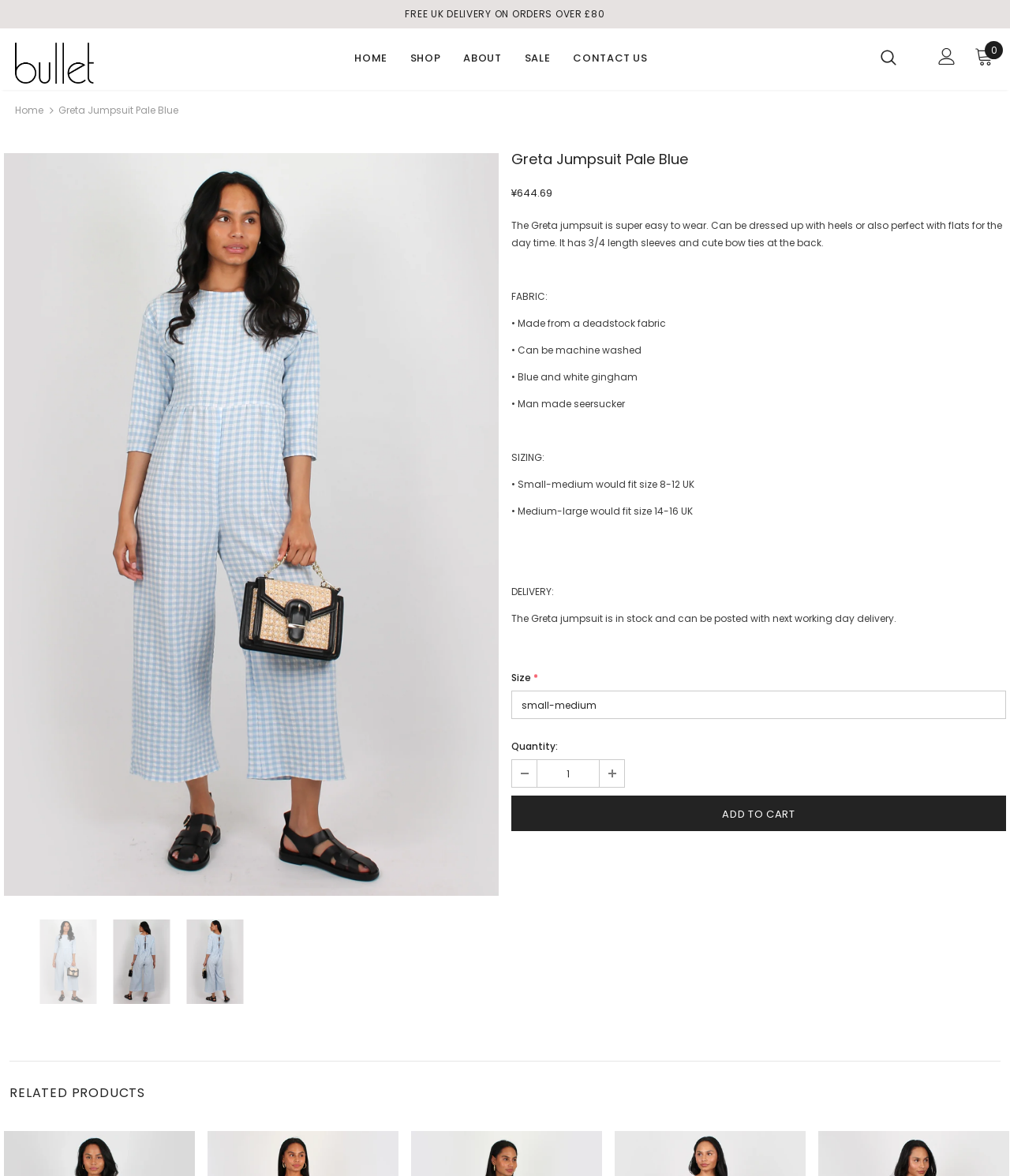Based on the element description, predict the bounding box coordinates (top-left x, top-left y, bottom-right x, bottom-right y) for the UI element in the screenshot: title="Logo"

[0.015, 0.036, 0.124, 0.071]